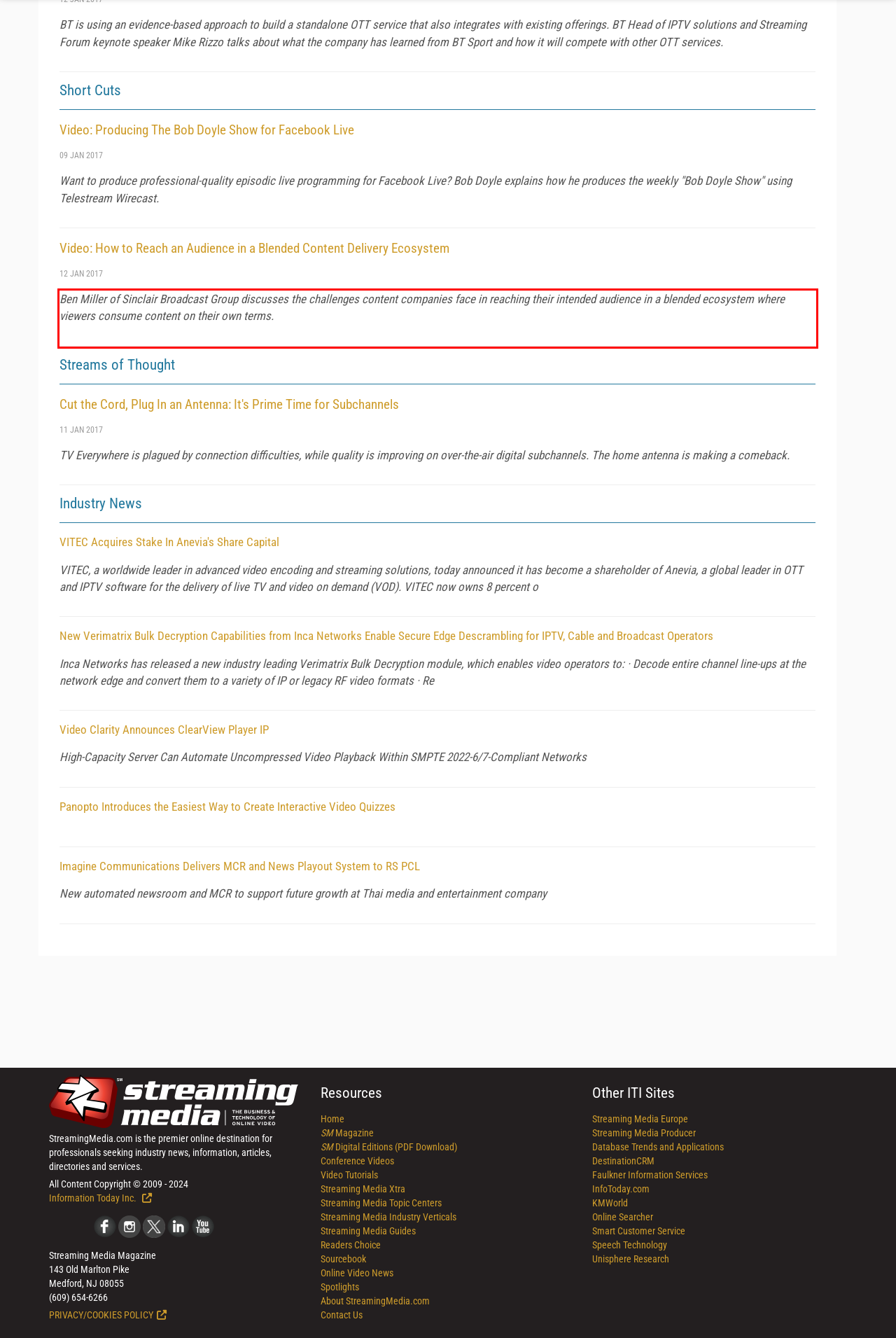Analyze the red bounding box in the provided webpage screenshot and generate the text content contained within.

Ben Miller of Sinclair Broadcast Group discusses the challenges content companies face in reaching their intended audience in a blended ecosystem where viewers consume content on their own terms.